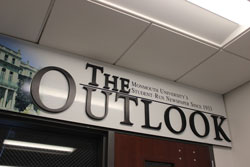Since what year has the newspaper been running?
Using the visual information from the image, give a one-word or short-phrase answer.

1991